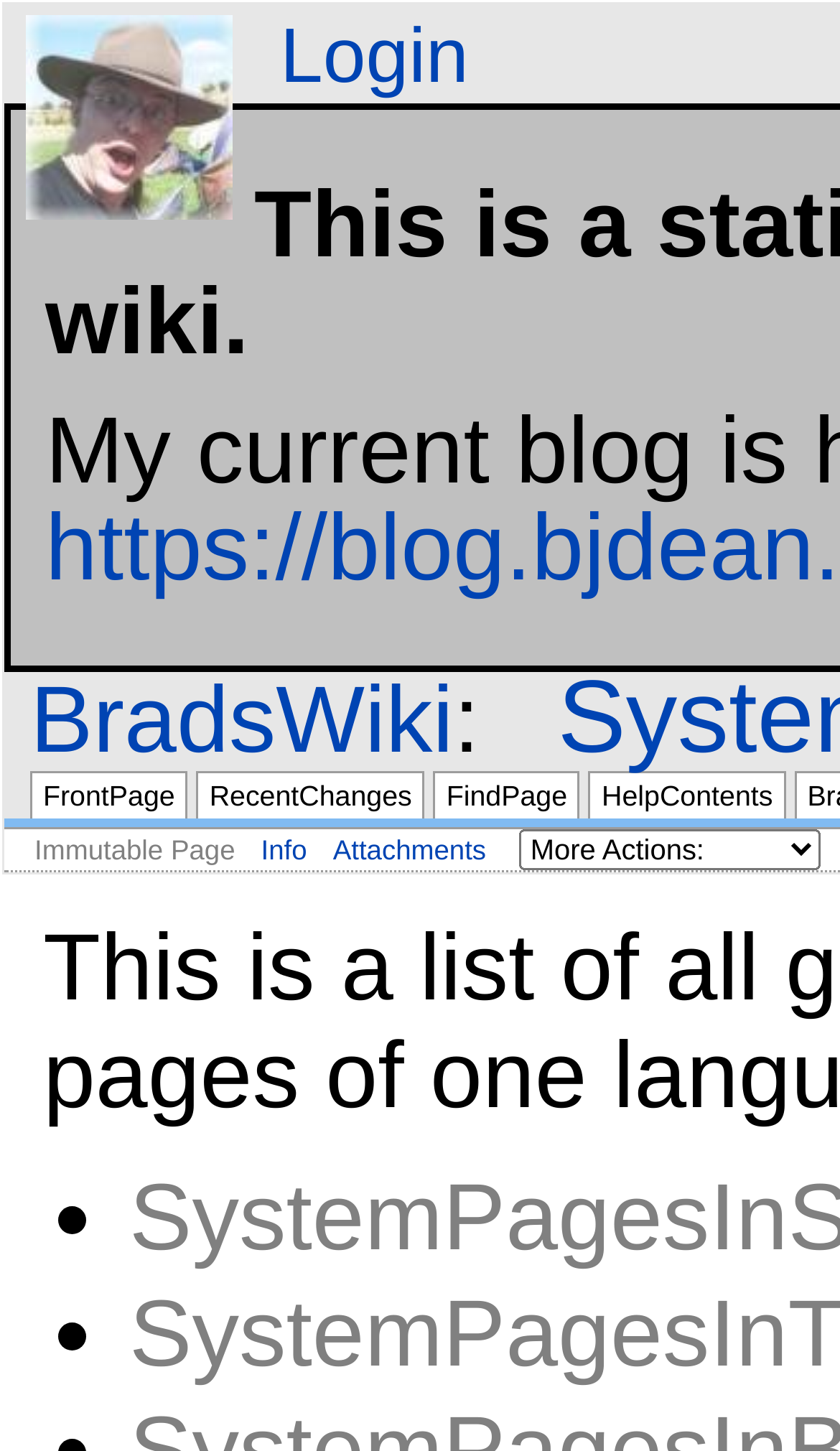Answer with a single word or phrase: 
How many list markers are there on the page?

2